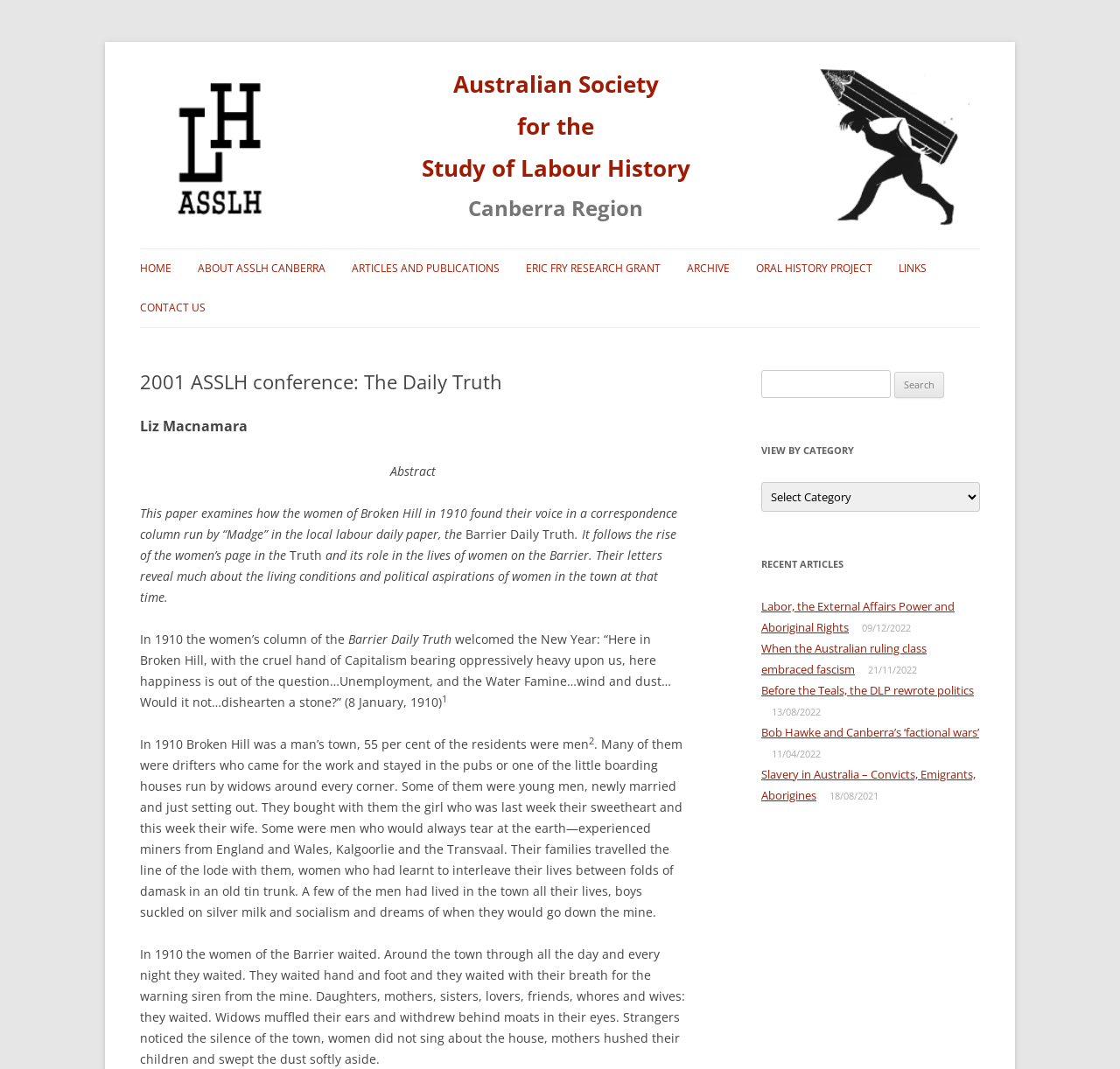Locate and generate the text content of the webpage's heading.

Australian Society
for the
Study of Labour History